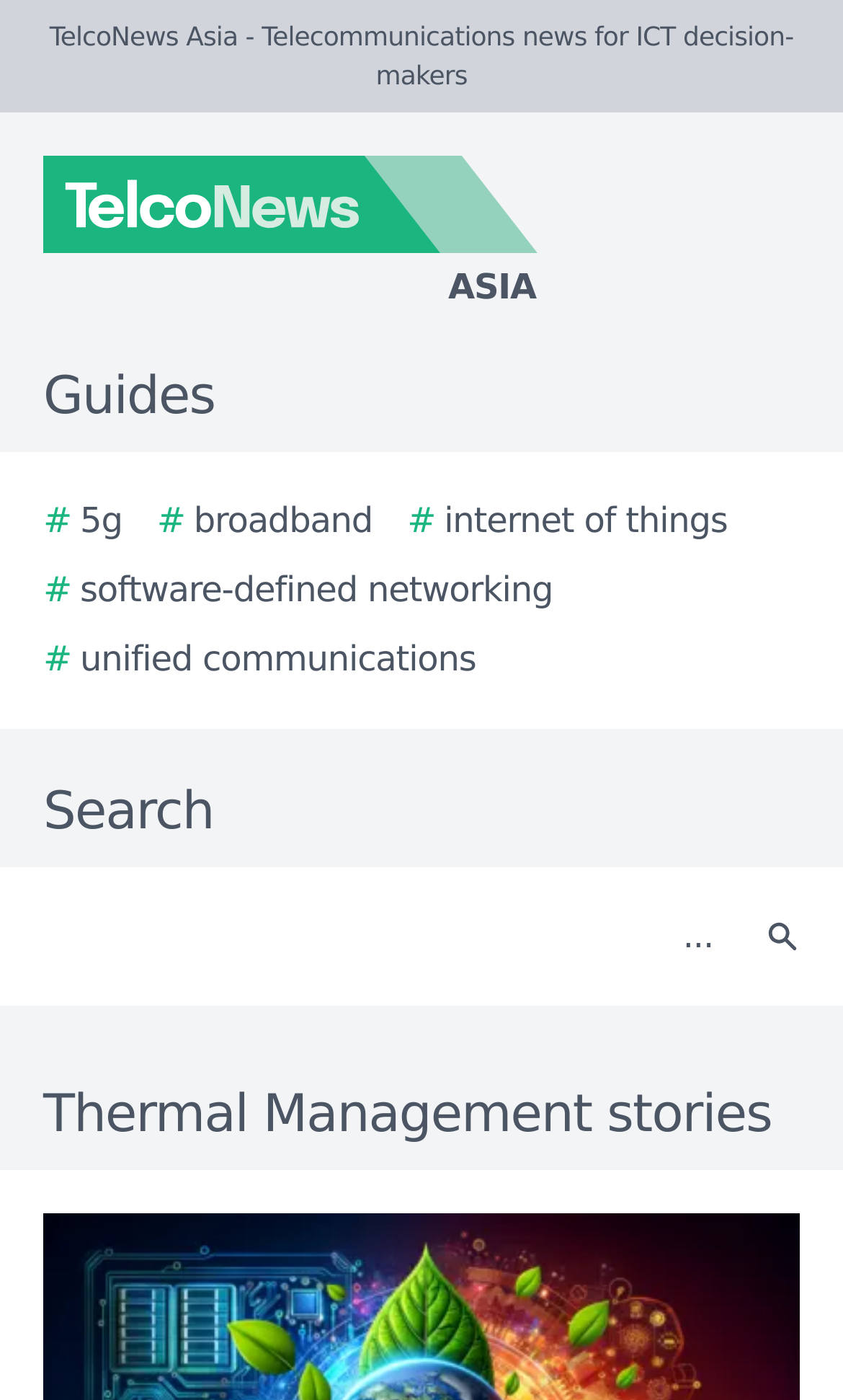What is the name of the website? Examine the screenshot and reply using just one word or a brief phrase.

TelcoNews Asia